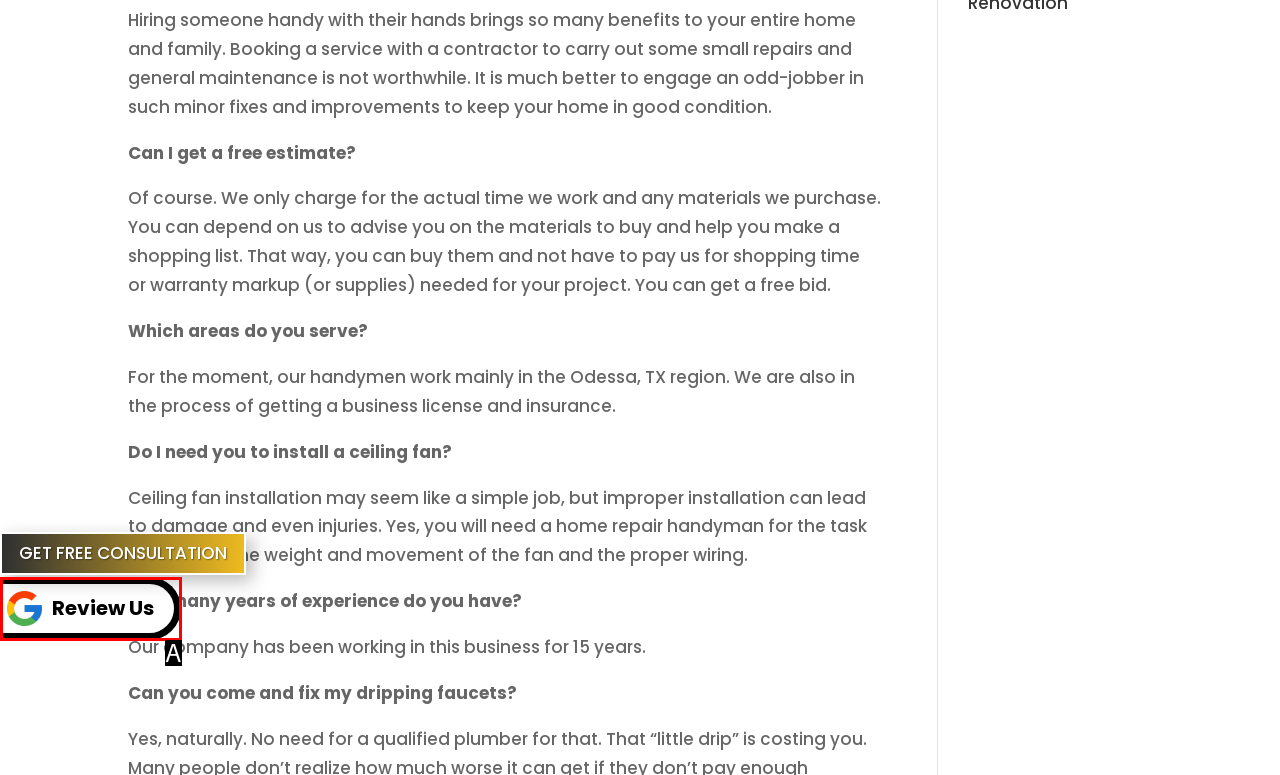From the provided options, which letter corresponds to the element described as: Review Us
Answer with the letter only.

A